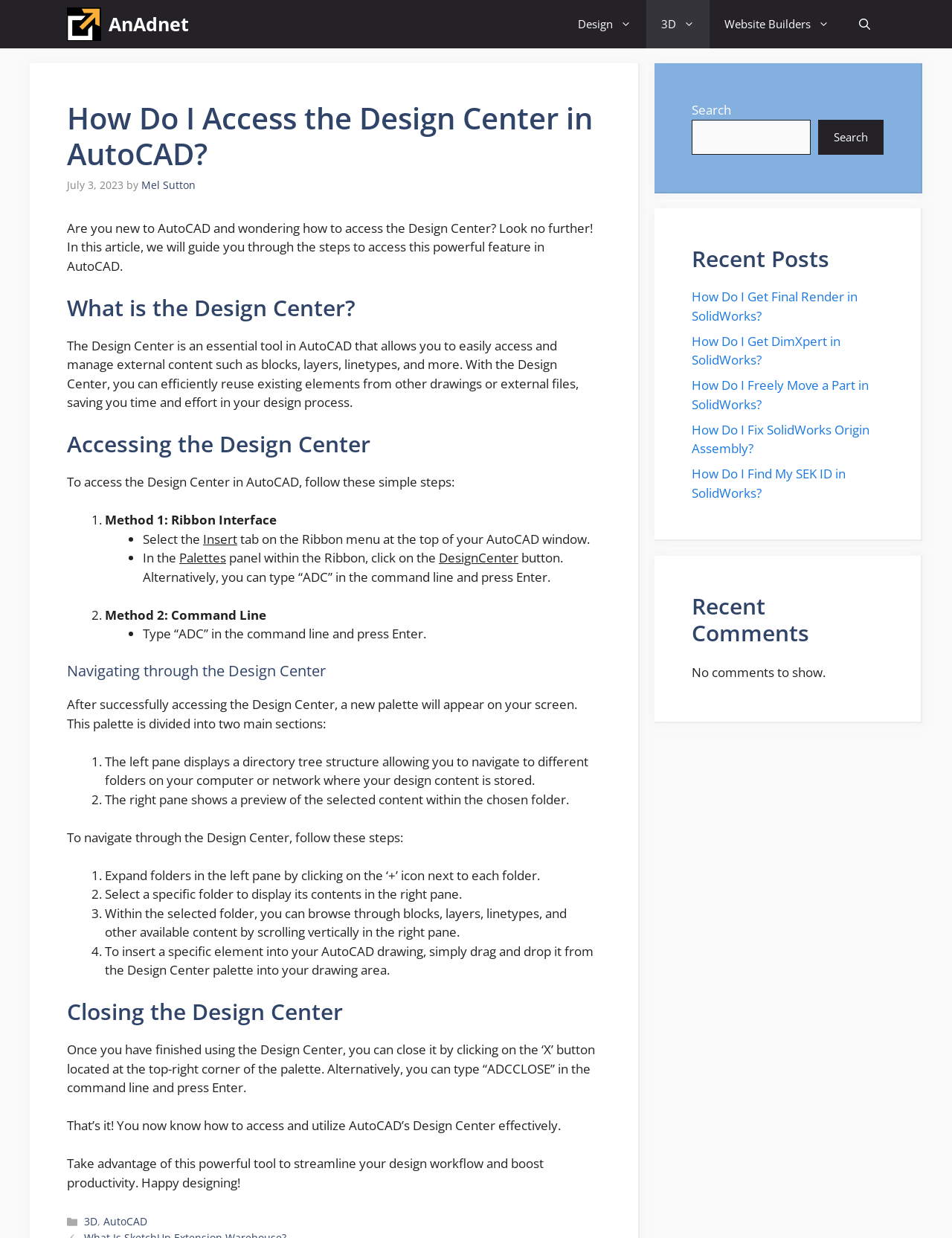Highlight the bounding box coordinates of the element you need to click to perform the following instruction: "Click on the 'Design' link."

[0.591, 0.0, 0.679, 0.039]